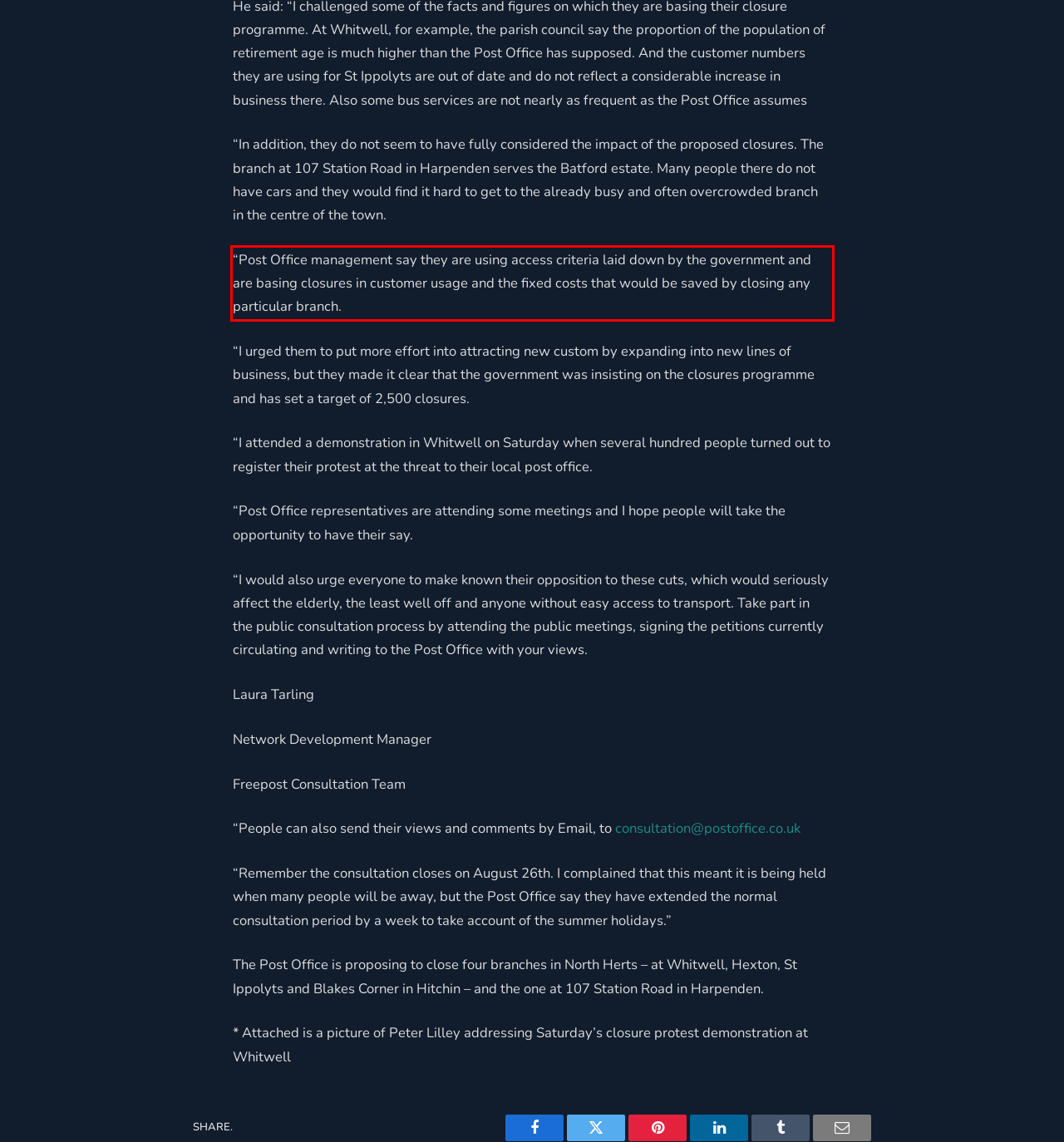Observe the screenshot of the webpage that includes a red rectangle bounding box. Conduct OCR on the content inside this red bounding box and generate the text.

“Post Office management say they are using access criteria laid down by the government and are basing closures in customer usage and the fixed costs that would be saved by closing any particular branch.